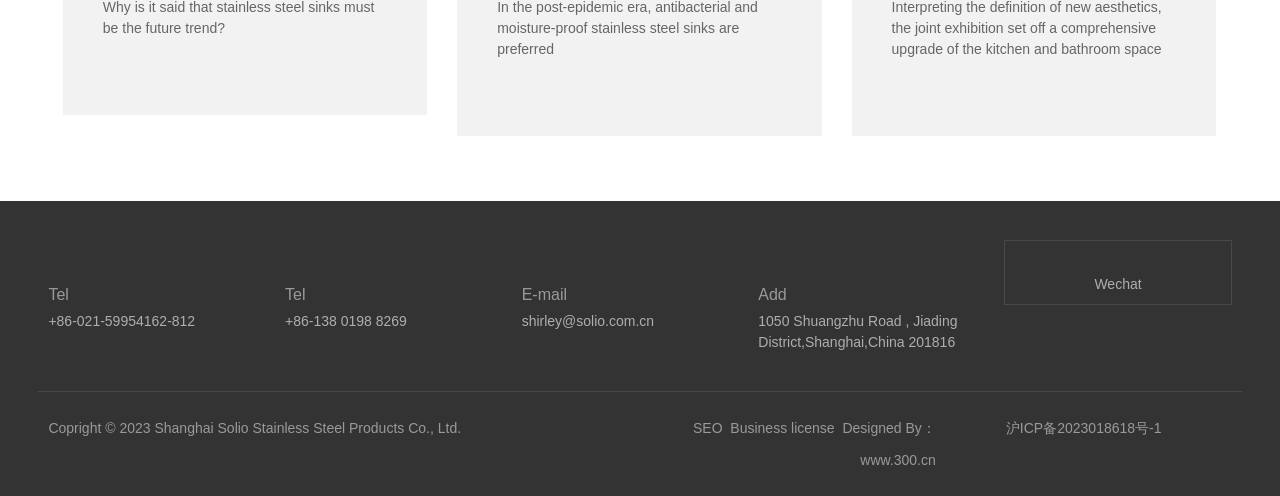What is the phone number?
Give a thorough and detailed response to the question.

I found the phone number next to the 'Tel' label, which is located above the email address and has an image of 'Hezhan' beside it.